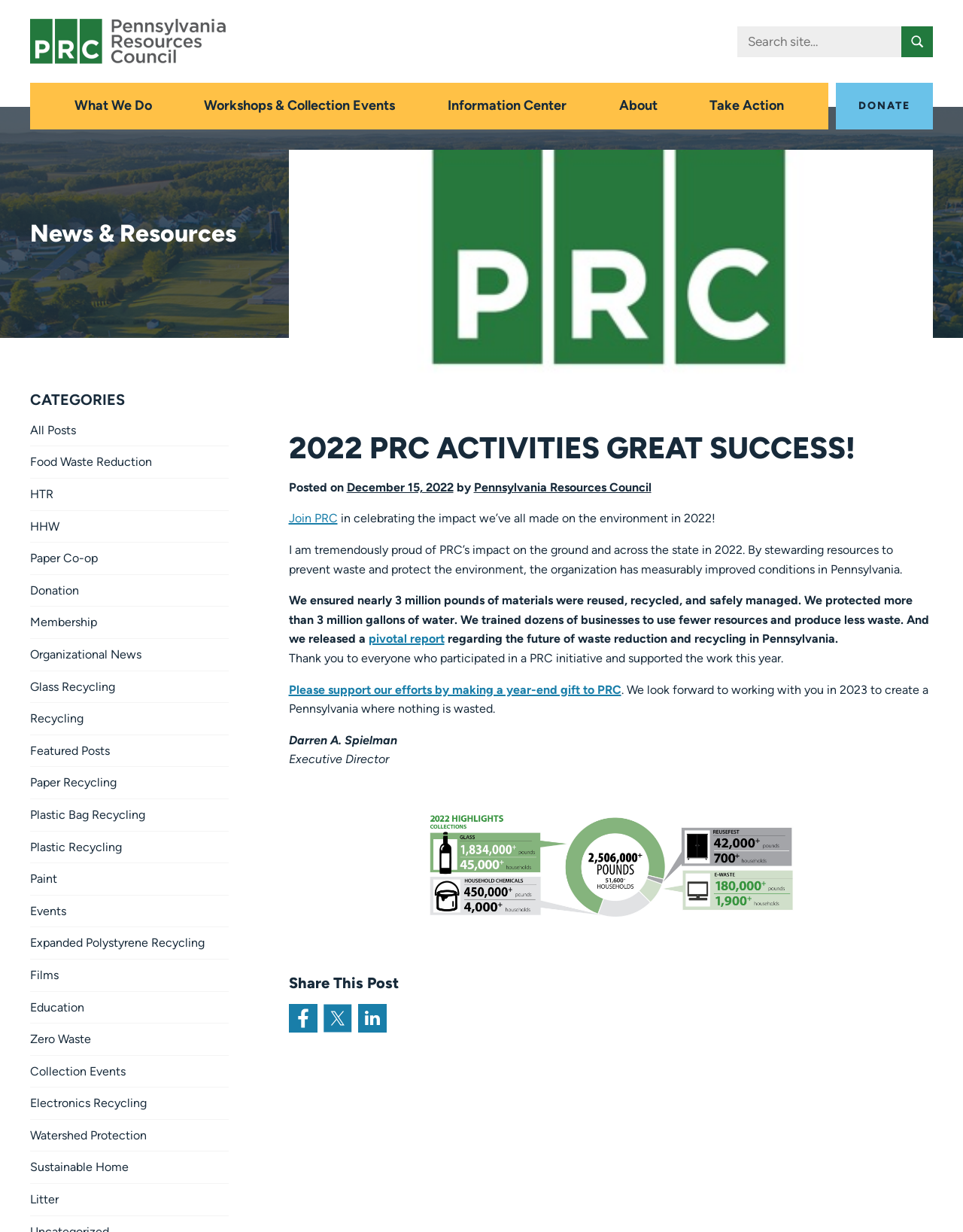Use a single word or phrase to answer the question:
What is the organization's name?

Pennsylvania Resources Council